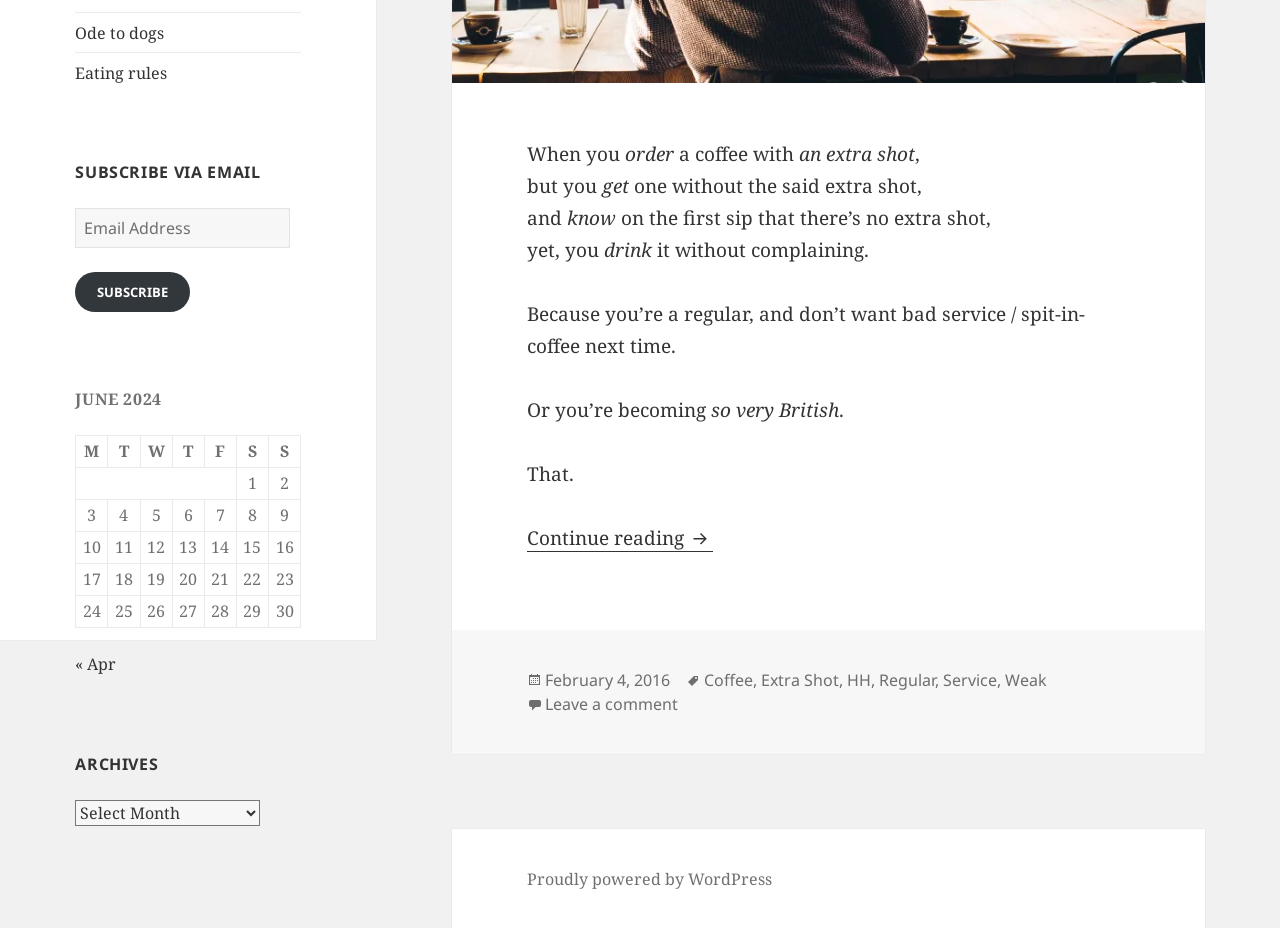Based on the element description « Apr, identify the bounding box coordinates for the UI element. The coordinates should be in the format (top-left x, top-left y, bottom-right x, bottom-right y) and within the 0 to 1 range.

[0.059, 0.704, 0.091, 0.728]